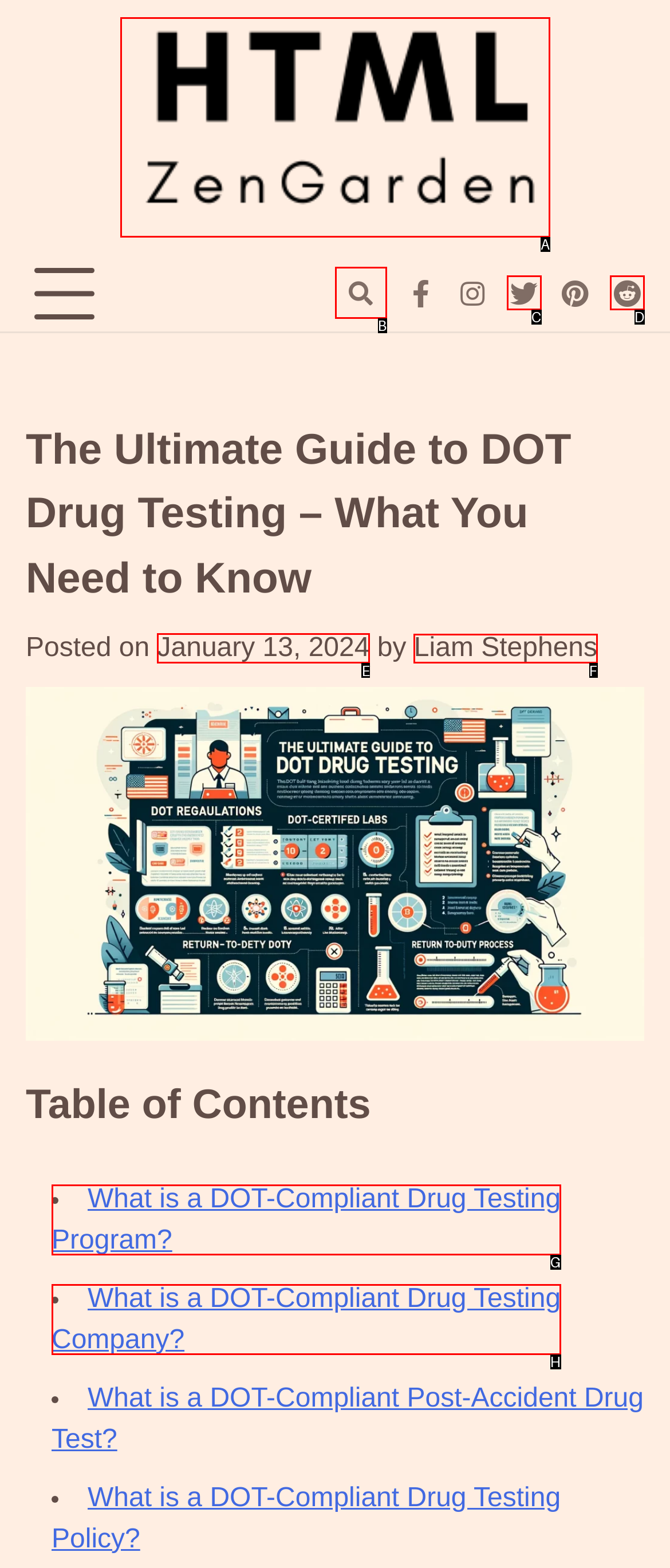Decide which UI element to click to accomplish the task: Read the article posted on January 13, 2024
Respond with the corresponding option letter.

E